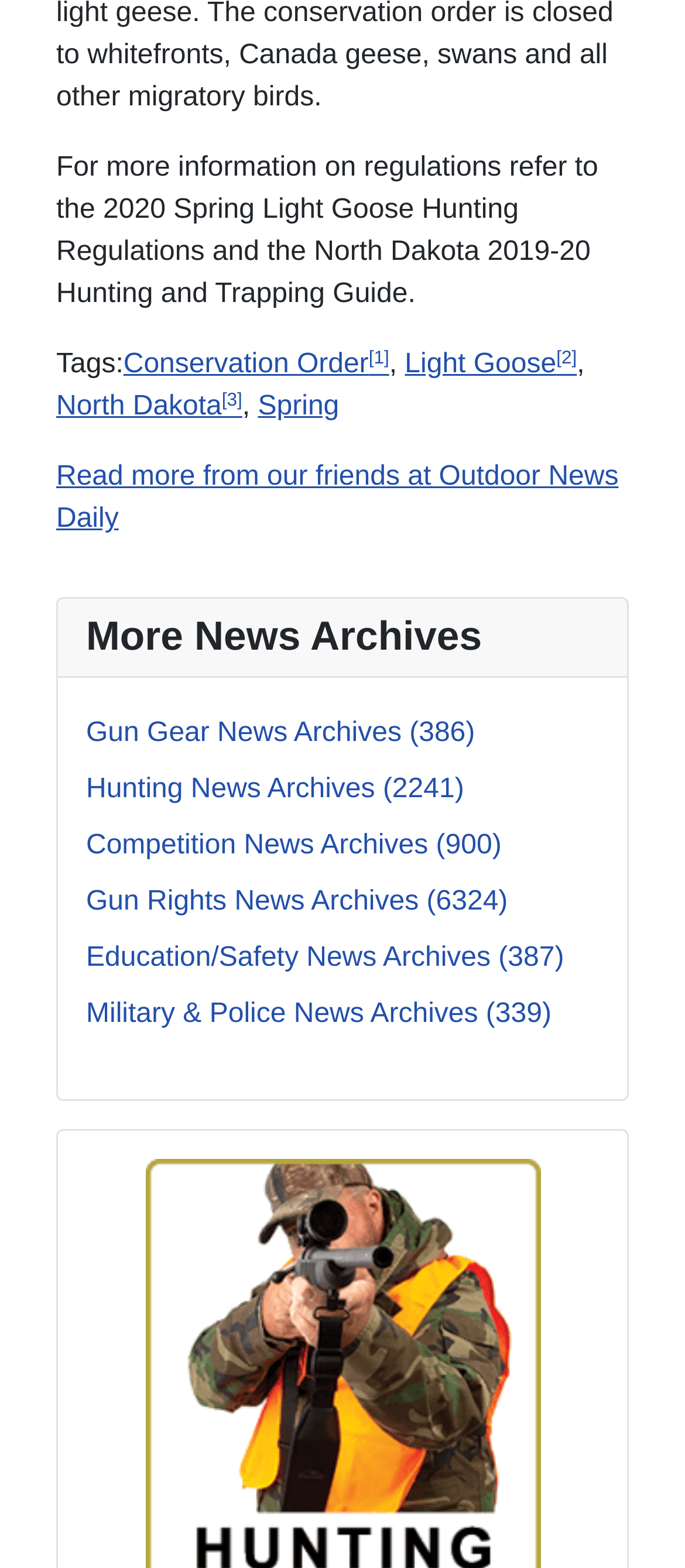Please locate the bounding box coordinates of the element that needs to be clicked to achieve the following instruction: "Read more about Conservation Order". The coordinates should be four float numbers between 0 and 1, i.e., [left, top, right, bottom].

[0.18, 0.223, 0.538, 0.242]